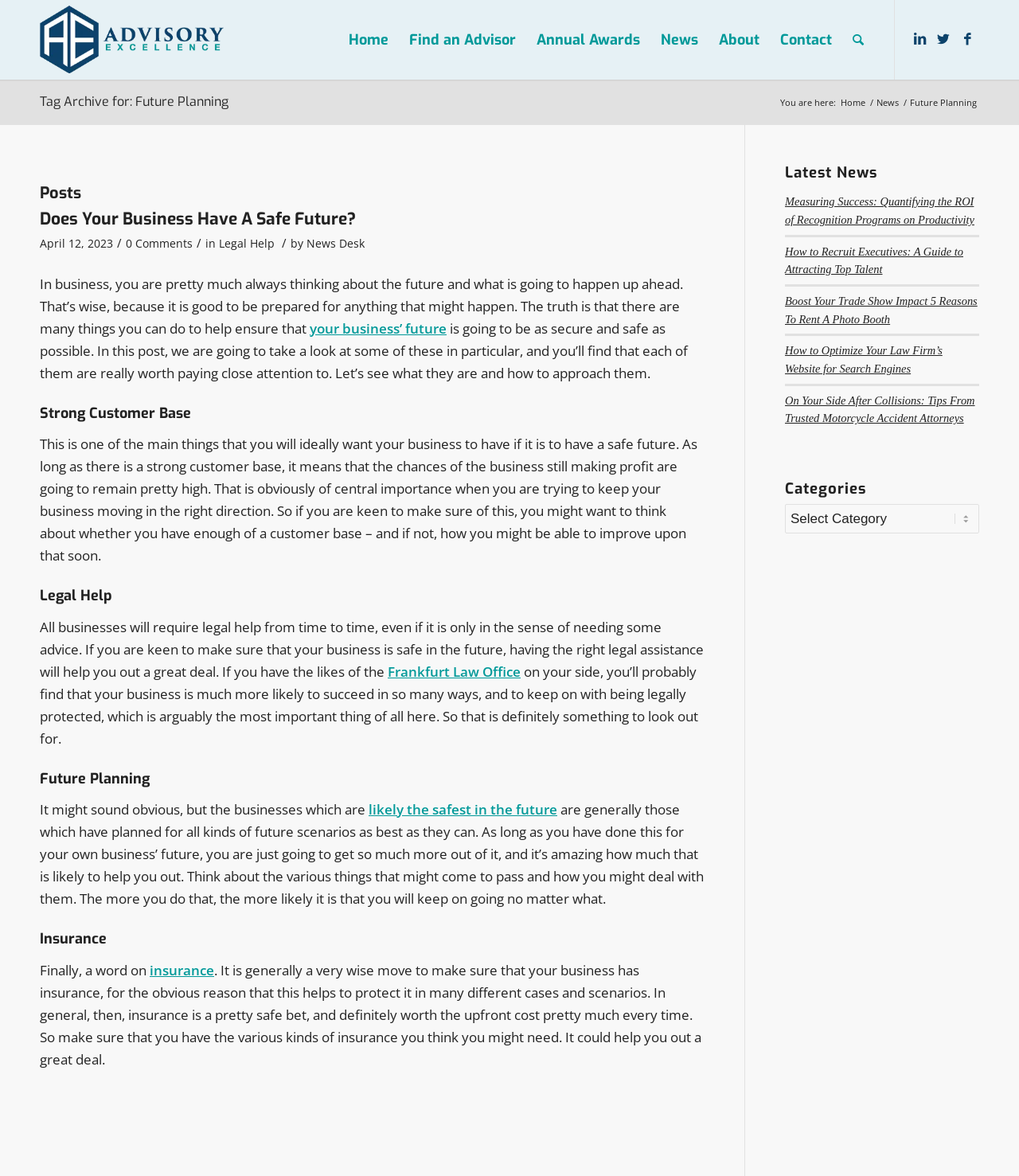Please determine the bounding box coordinates of the element to click on in order to accomplish the following task: "View the 'Future Planning' category". Ensure the coordinates are four float numbers ranging from 0 to 1, i.e., [left, top, right, bottom].

[0.893, 0.082, 0.959, 0.092]